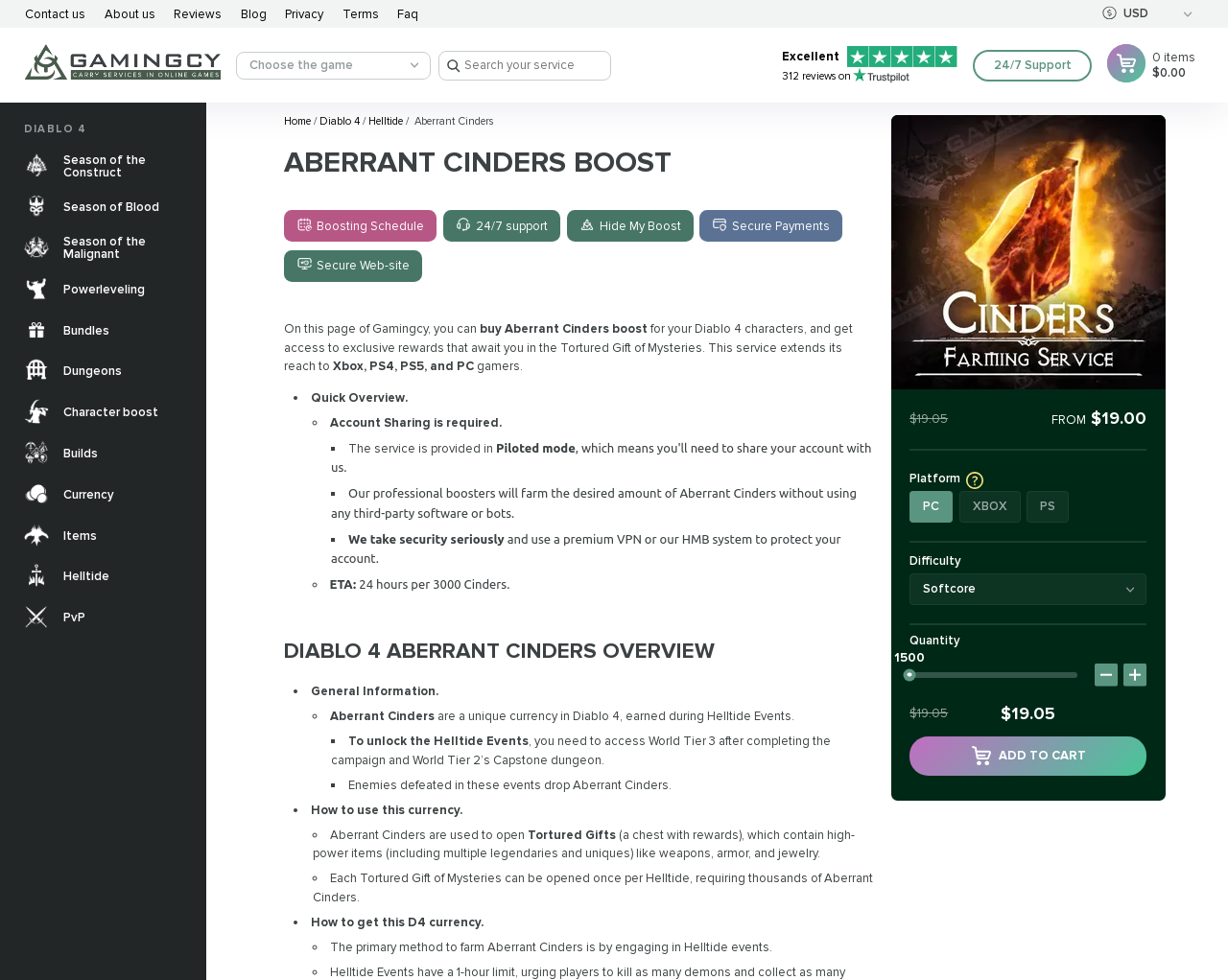Show the bounding box coordinates for the HTML element as described: "Terms".

[0.279, 0.006, 0.308, 0.022]